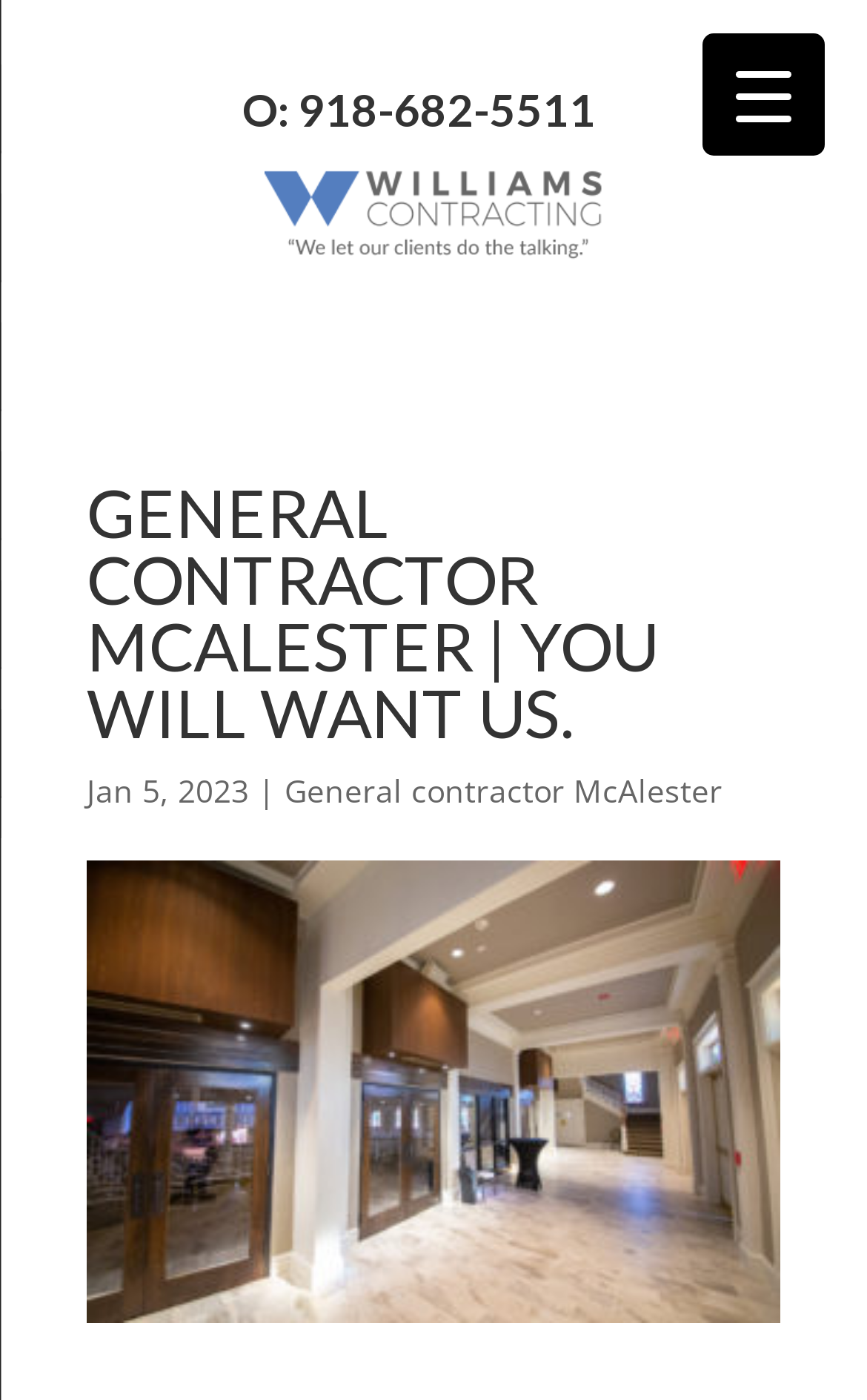Find the bounding box of the element with the following description: "O: 918-682-5511". The coordinates must be four float numbers between 0 and 1, formatted as [left, top, right, bottom].

[0.279, 0.06, 0.687, 0.098]